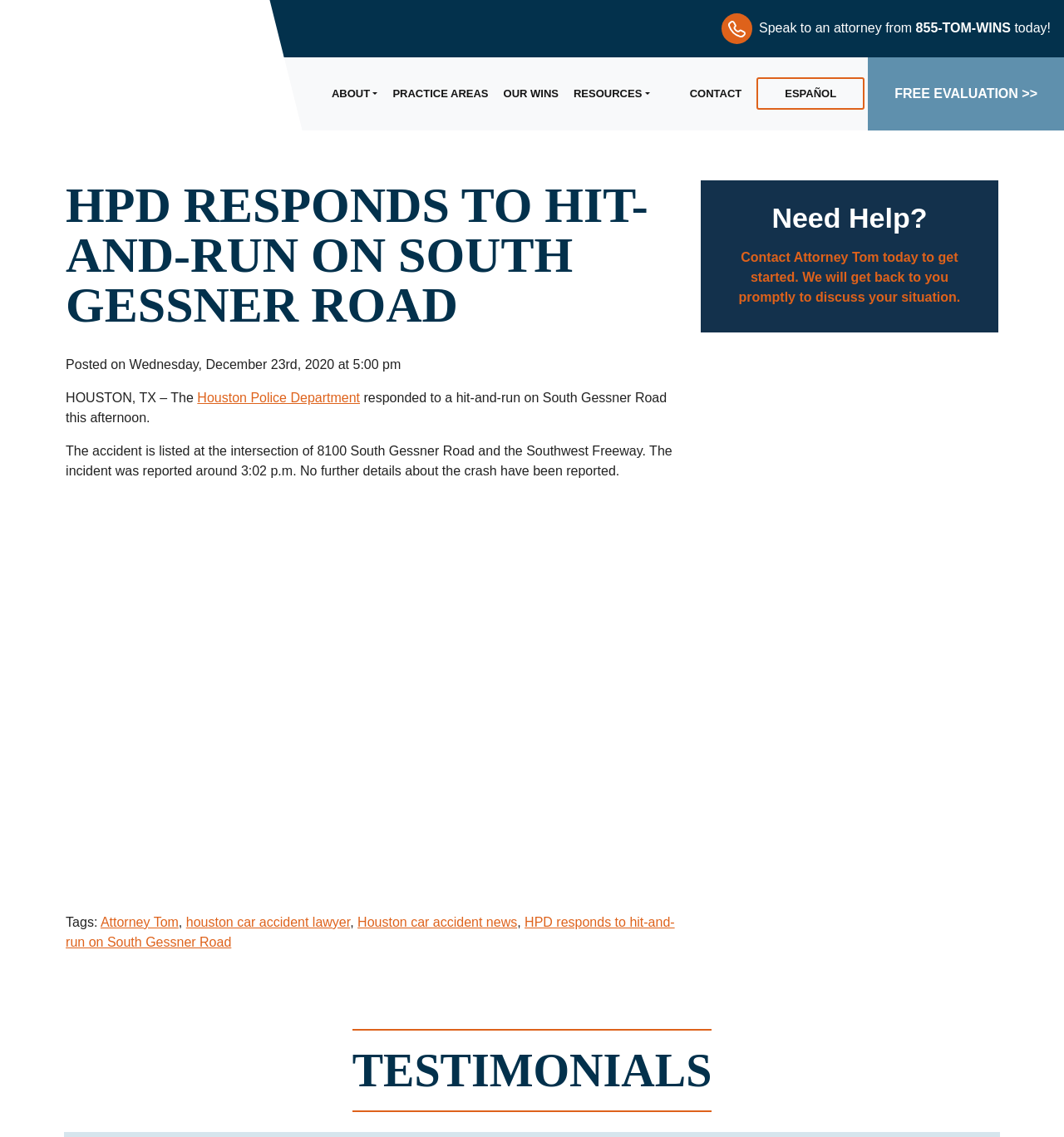What is the location of the accident?
Using the details from the image, give an elaborate explanation to answer the question.

The location of the accident can be found in the article content, where it is mentioned that 'The accident is listed at the intersection of 8100 South Gessner Road and the Southwest Freeway'.